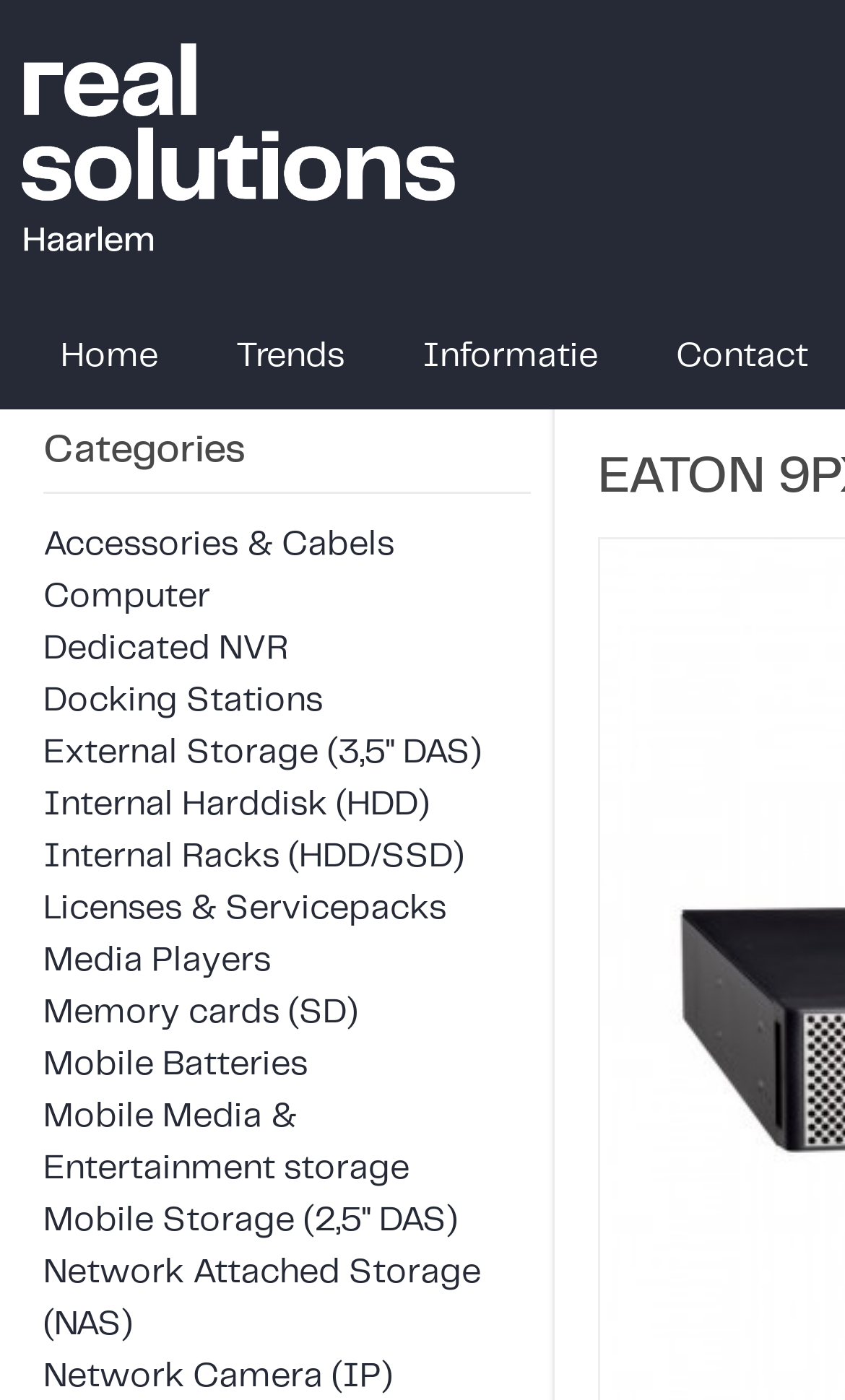Please identify the bounding box coordinates of the element on the webpage that should be clicked to follow this instruction: "Go to Informatie". The bounding box coordinates should be given as four float numbers between 0 and 1, formatted as [left, top, right, bottom].

[0.454, 0.237, 0.754, 0.275]